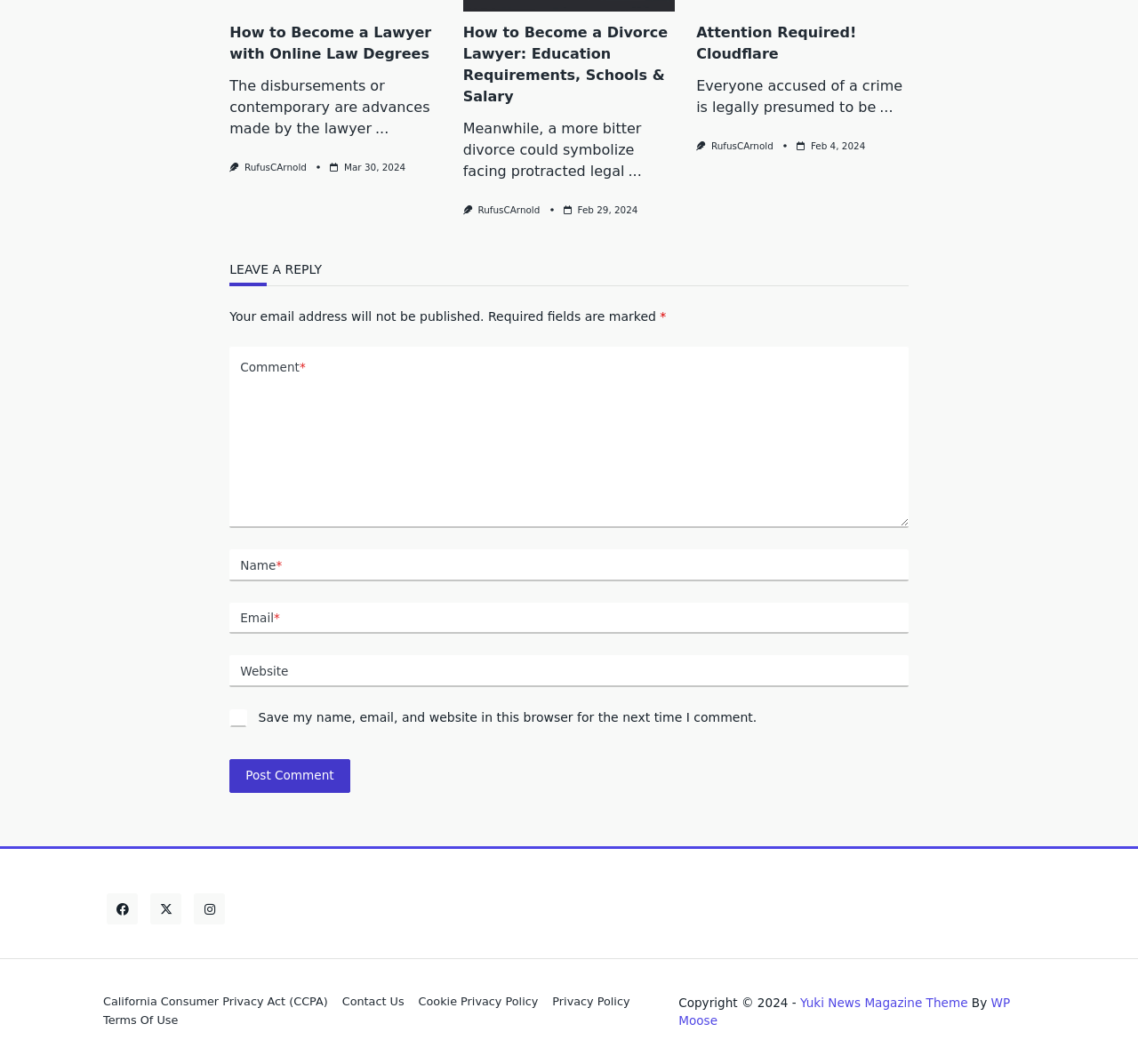Can you provide the bounding box coordinates for the element that should be clicked to implement the instruction: "Click the 'Post Comment' button"?

[0.202, 0.713, 0.308, 0.746]